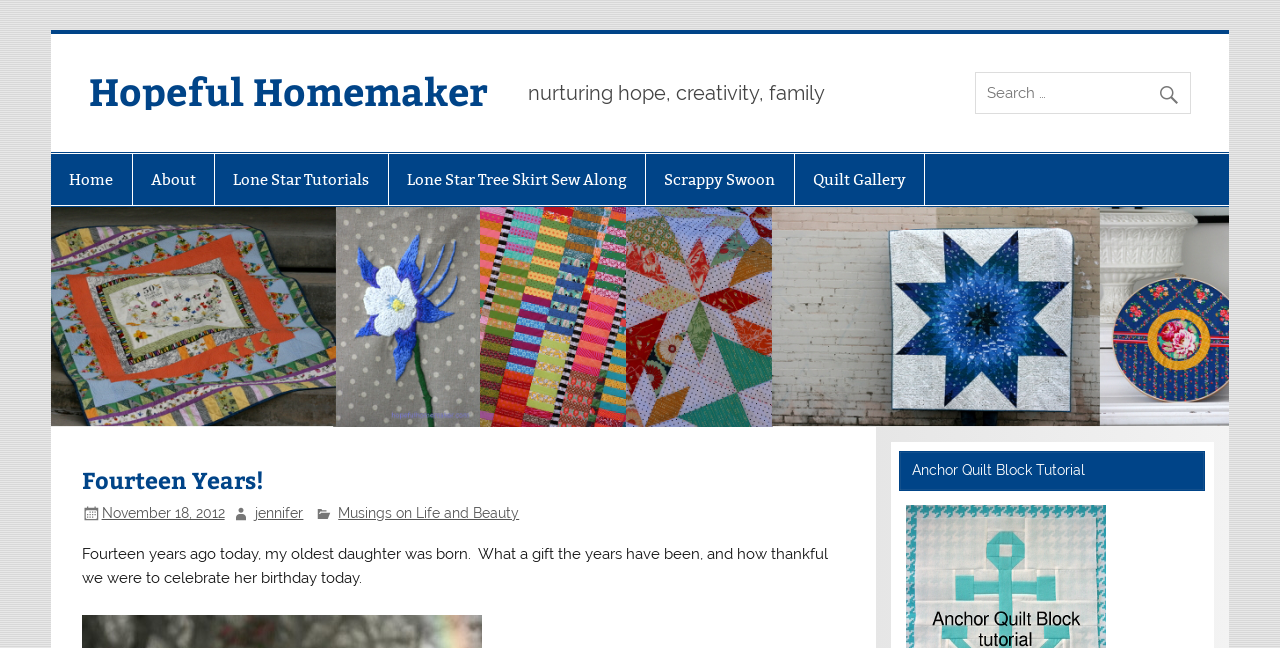Predict the bounding box coordinates of the area that should be clicked to accomplish the following instruction: "go to home page". The bounding box coordinates should consist of four float numbers between 0 and 1, i.e., [left, top, right, bottom].

[0.04, 0.237, 0.103, 0.317]